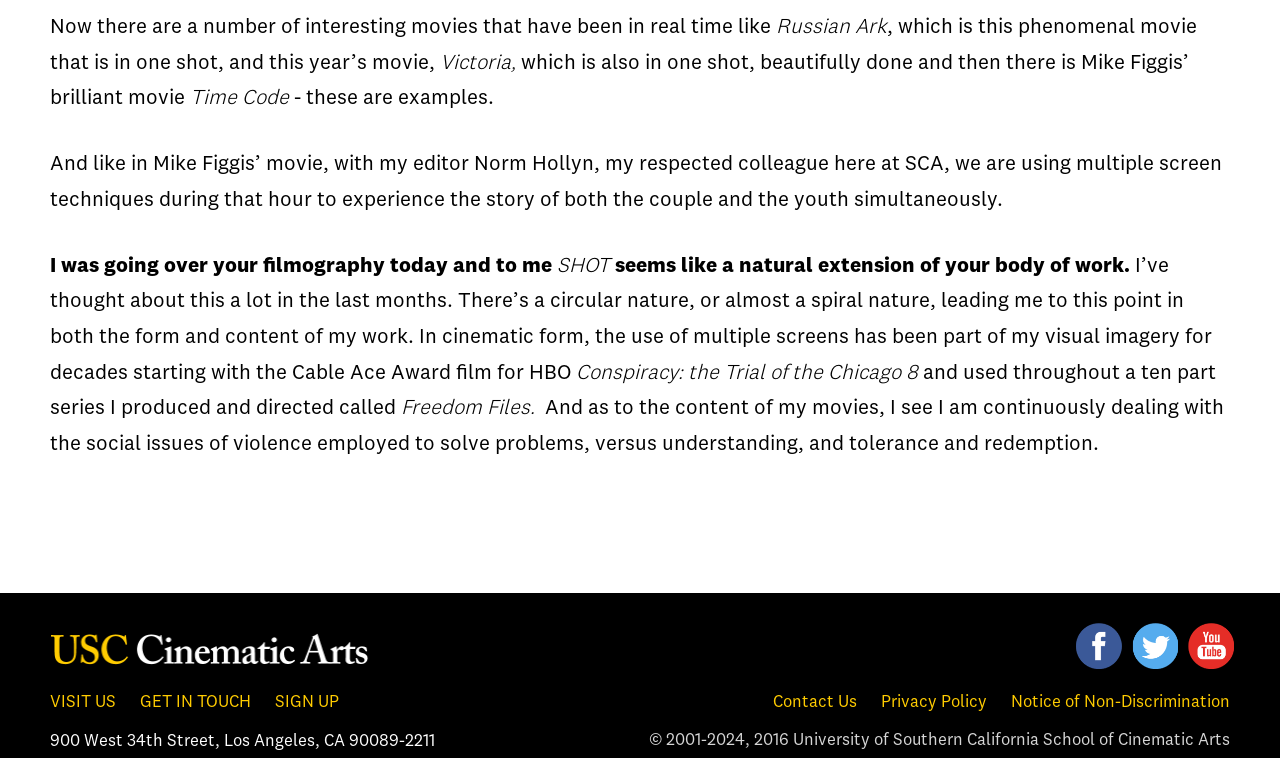Provide a short, one-word or phrase answer to the question below:
What is the name of the movie mentioned in the first sentence?

Russian Ark